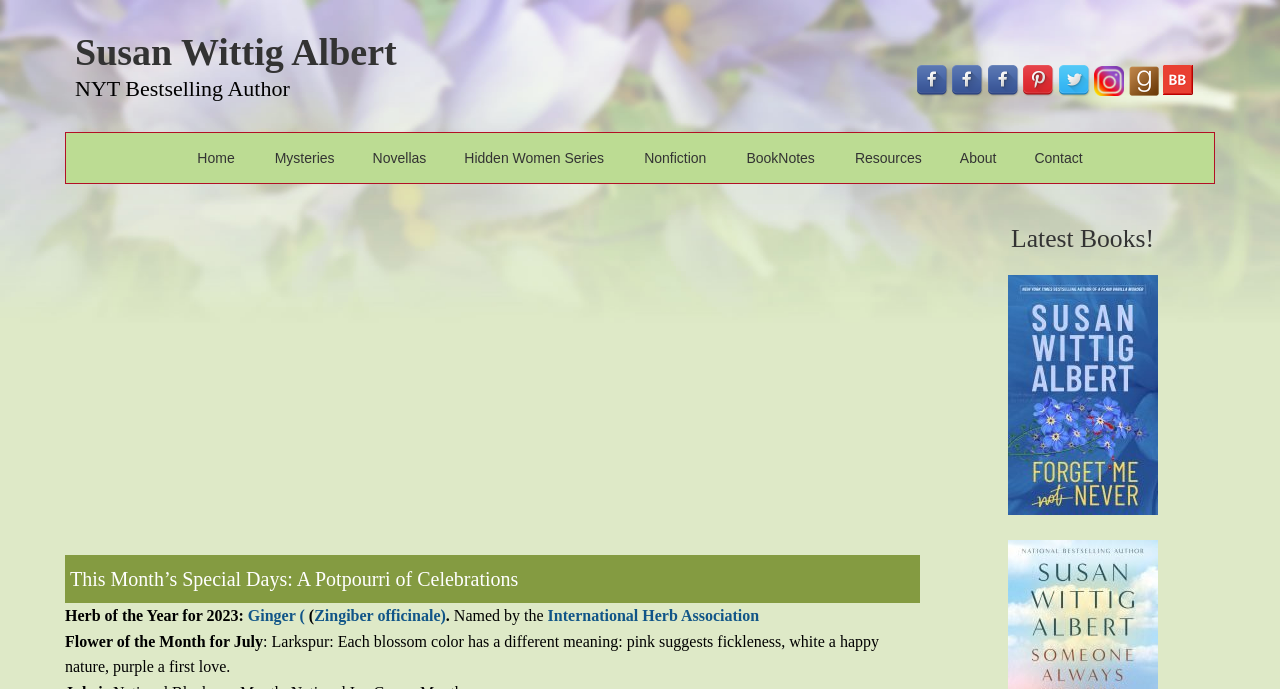Look at the image and give a detailed response to the following question: What is the author's name?

The author's name is mentioned in the heading 'Susan Wittig Albert' at the top of the webpage, which is also a link to the author's page.